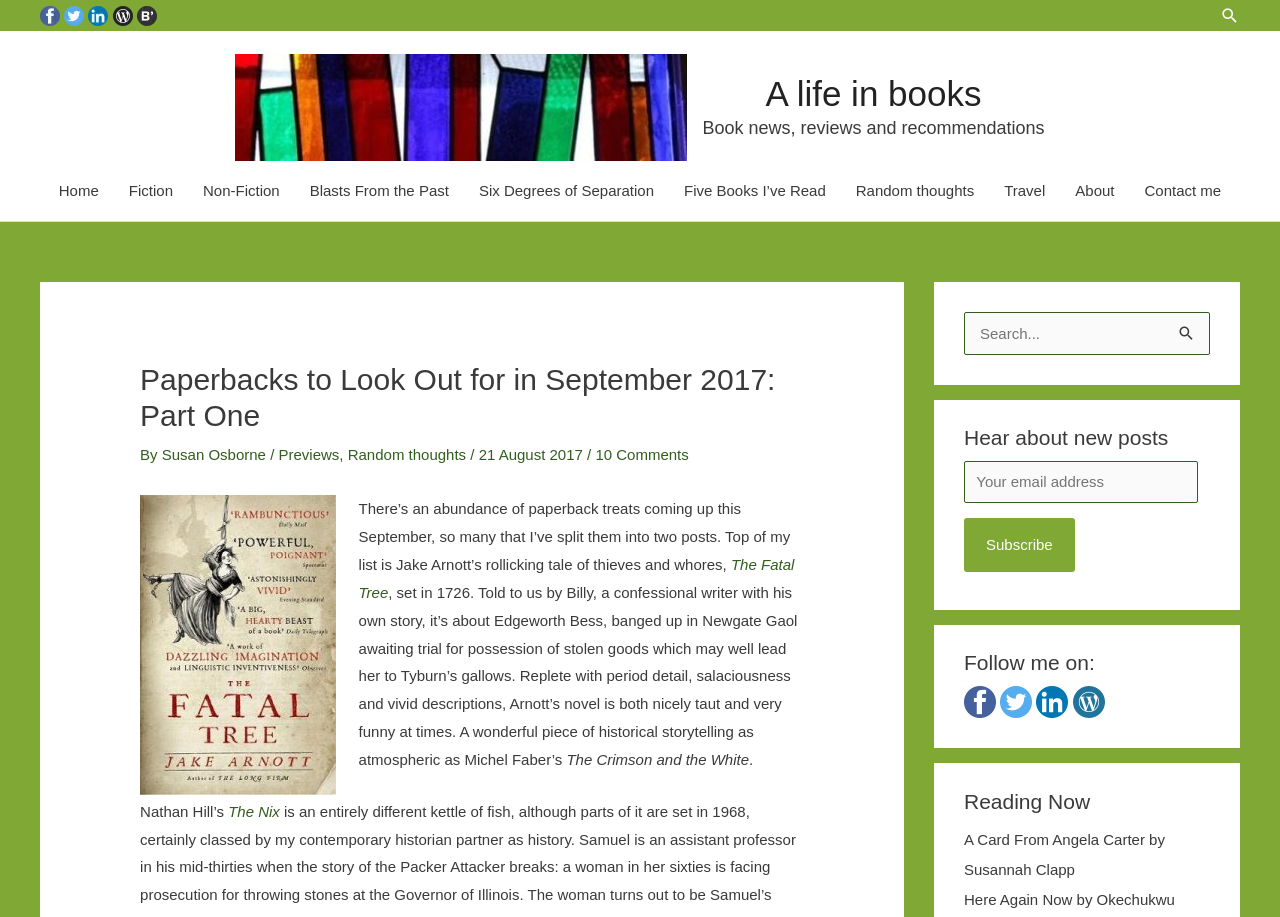Identify the bounding box coordinates of the specific part of the webpage to click to complete this instruction: "Follow on Facebook".

[0.753, 0.755, 0.778, 0.773]